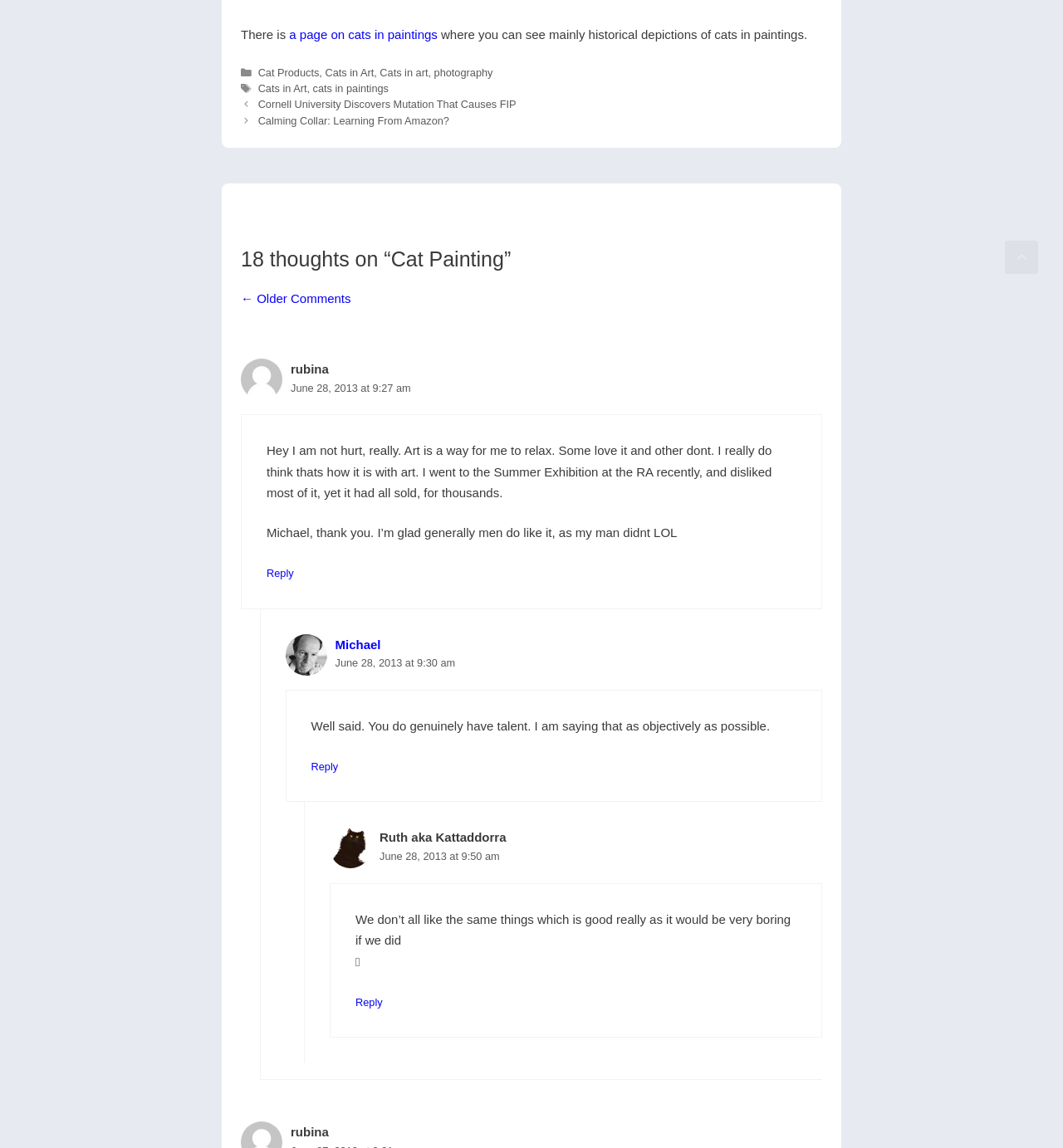Locate the bounding box coordinates of the element you need to click to accomplish the task described by this instruction: "Read the article about Cornell University discovering a mutation that causes FIP".

[0.243, 0.086, 0.486, 0.097]